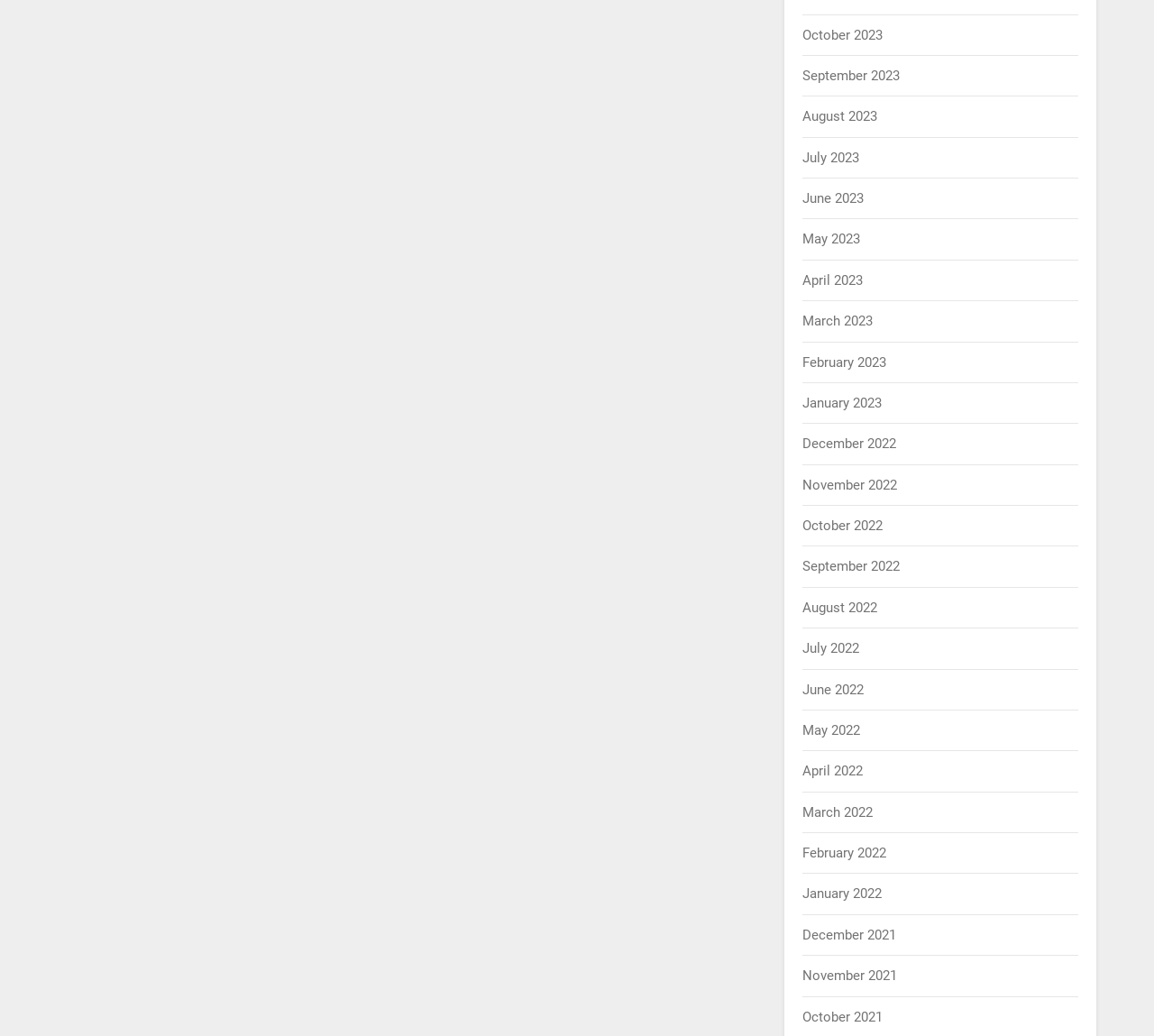Use a single word or phrase to respond to the question:
How many years are represented in the list of months?

2